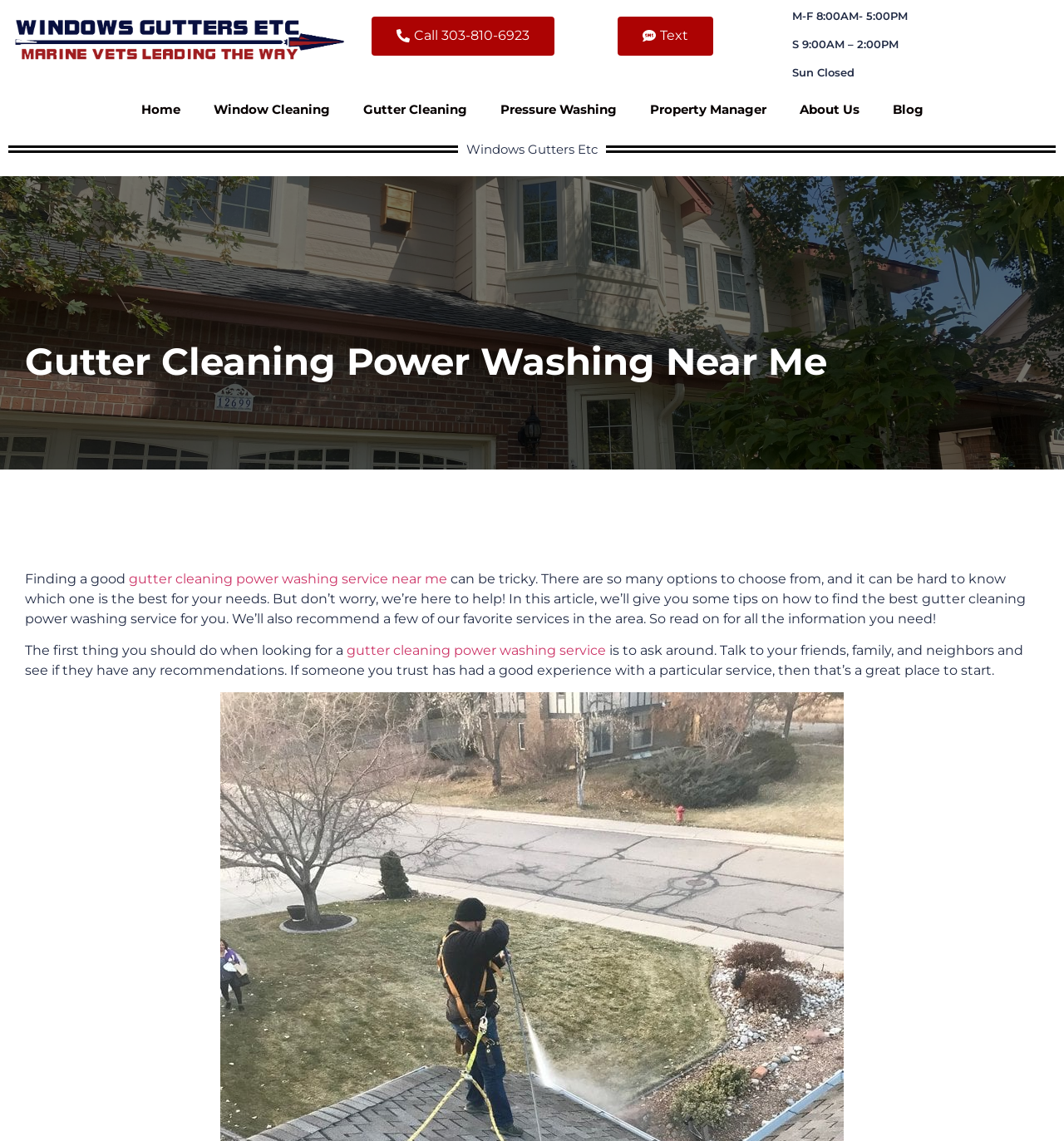Extract the bounding box coordinates of the UI element described by: "About Us". The coordinates should include four float numbers ranging from 0 to 1, e.g., [left, top, right, bottom].

[0.736, 0.079, 0.823, 0.113]